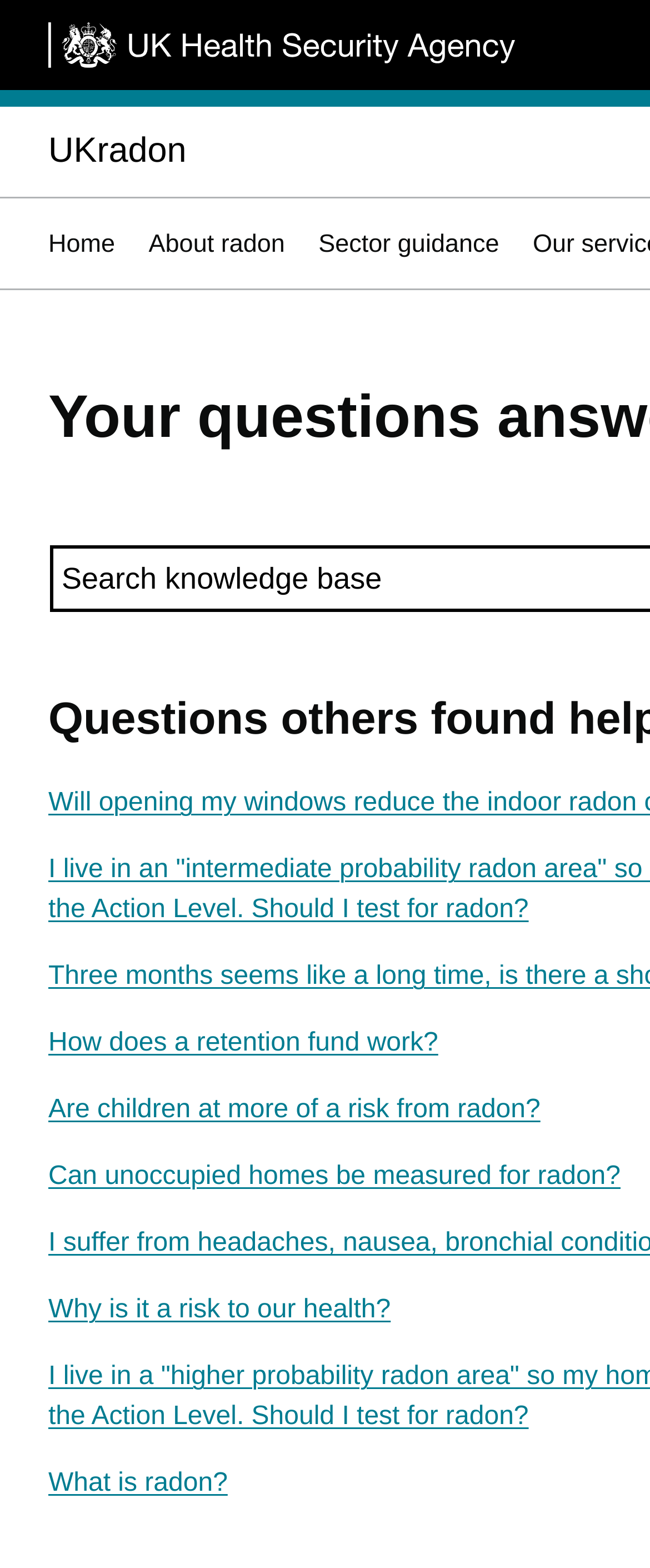Is the webpage about a specific topic?
Provide a comprehensive and detailed answer to the question.

I looked at the content of the webpage and found that it is about radon, with links to related topics such as 'About radon', 'Sector guidance', and FAQ questions about radon.